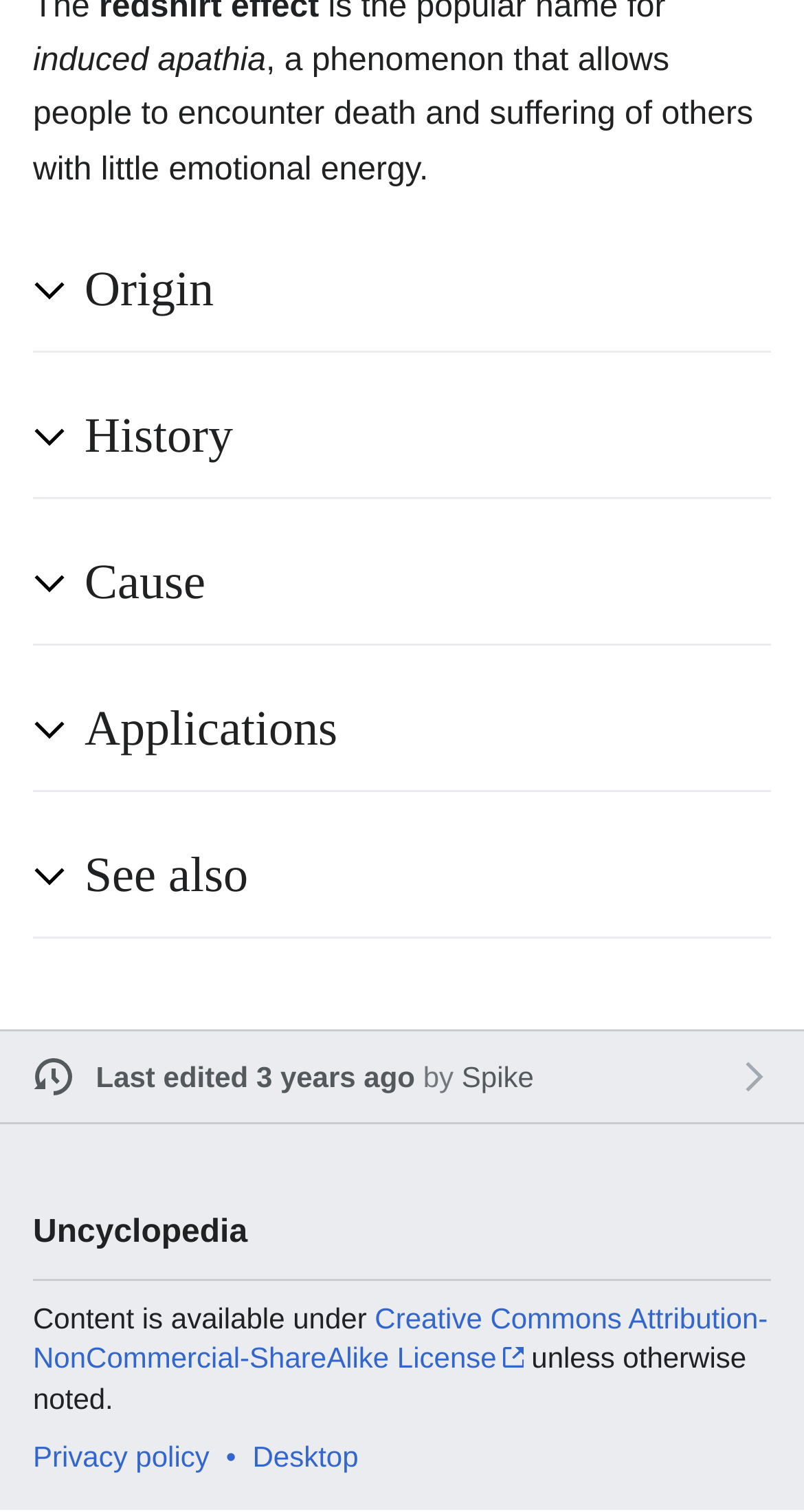Please identify the bounding box coordinates of the clickable element to fulfill the following instruction: "Expand the Origin section". The coordinates should be four float numbers between 0 and 1, i.e., [left, top, right, bottom].

[0.105, 0.169, 0.959, 0.216]